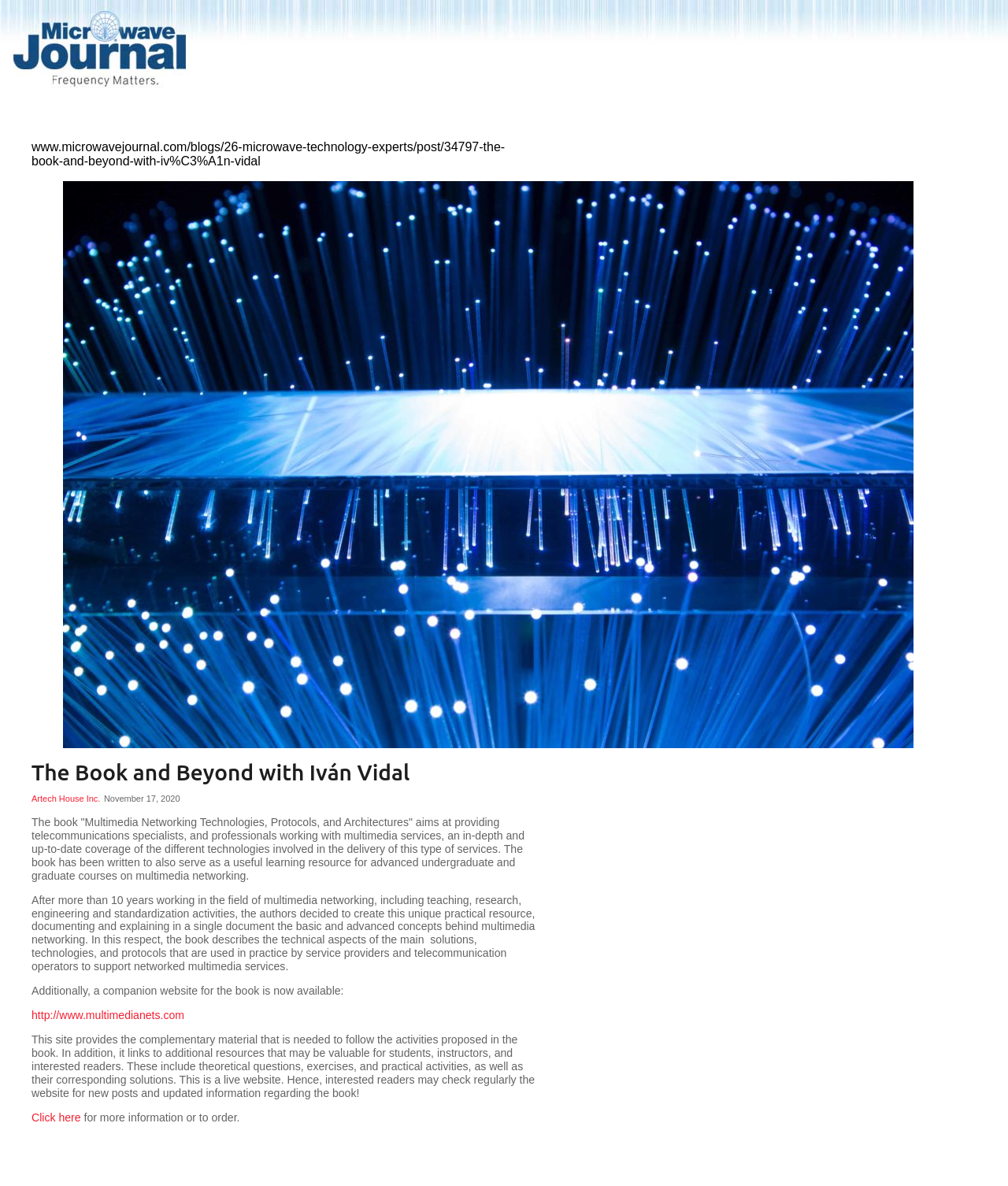Who is the author of the book?
Please provide a detailed answer to the question.

I found the answer by looking at the heading on the webpage, which says 'The Book and Beyond with Iván Vidal'. This suggests that Iván Vidal is the author of the book.